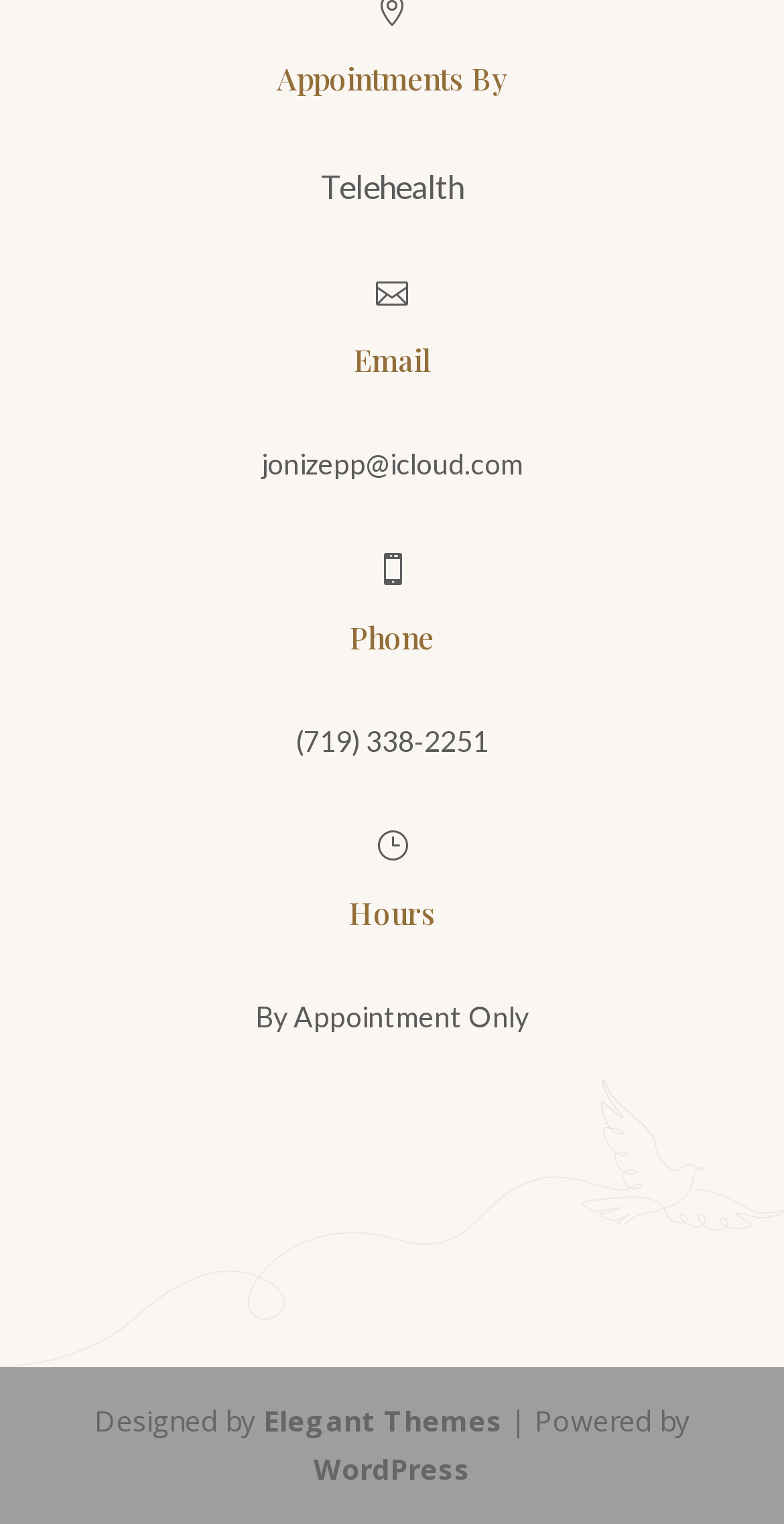What is the phone number?
Give a detailed response to the question by analyzing the screenshot.

I found the phone number by looking at the 'Phone' section, where I saw a static text with the phone number '(719) 338-2251'.